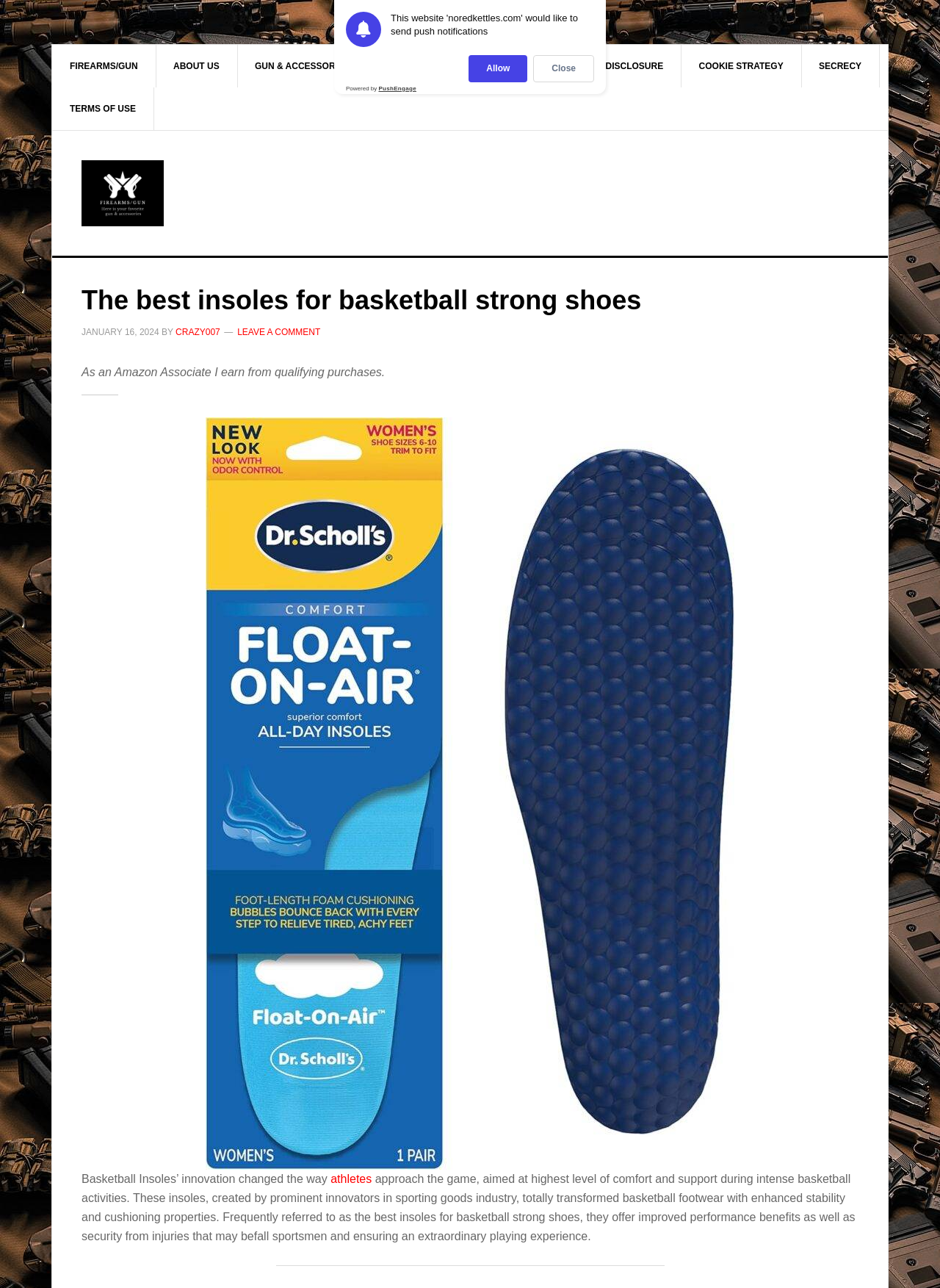What is the main topic of the article?
Using the information from the image, provide a comprehensive answer to the question.

The main topic of the article can be inferred from the heading element, which displays the text 'The best insoles for basketball strong shoes'. Additionally, the article discusses the benefits and features of basketball insoles, further supporting this conclusion.